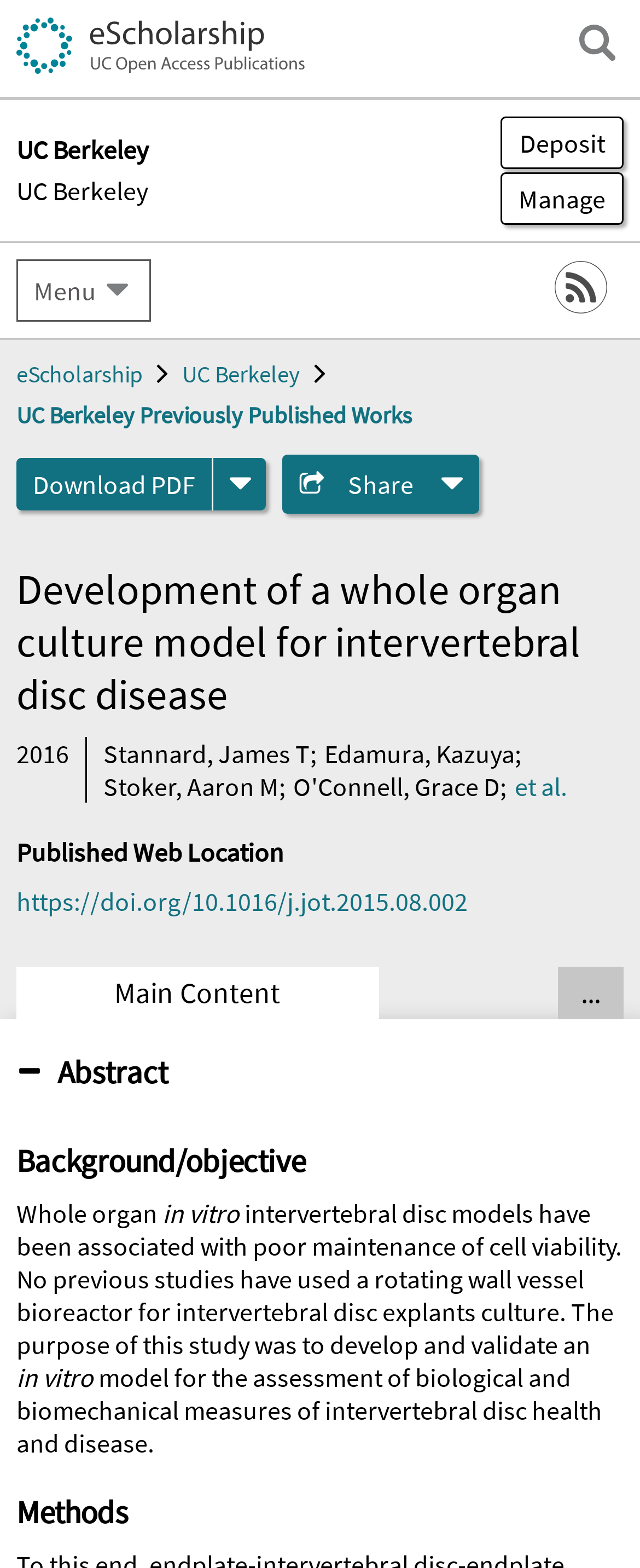Please provide the bounding box coordinates for the UI element as described: "The Unofficial GameSalad Textbook". The coordinates must be four floats between 0 and 1, represented as [left, top, right, bottom].

None